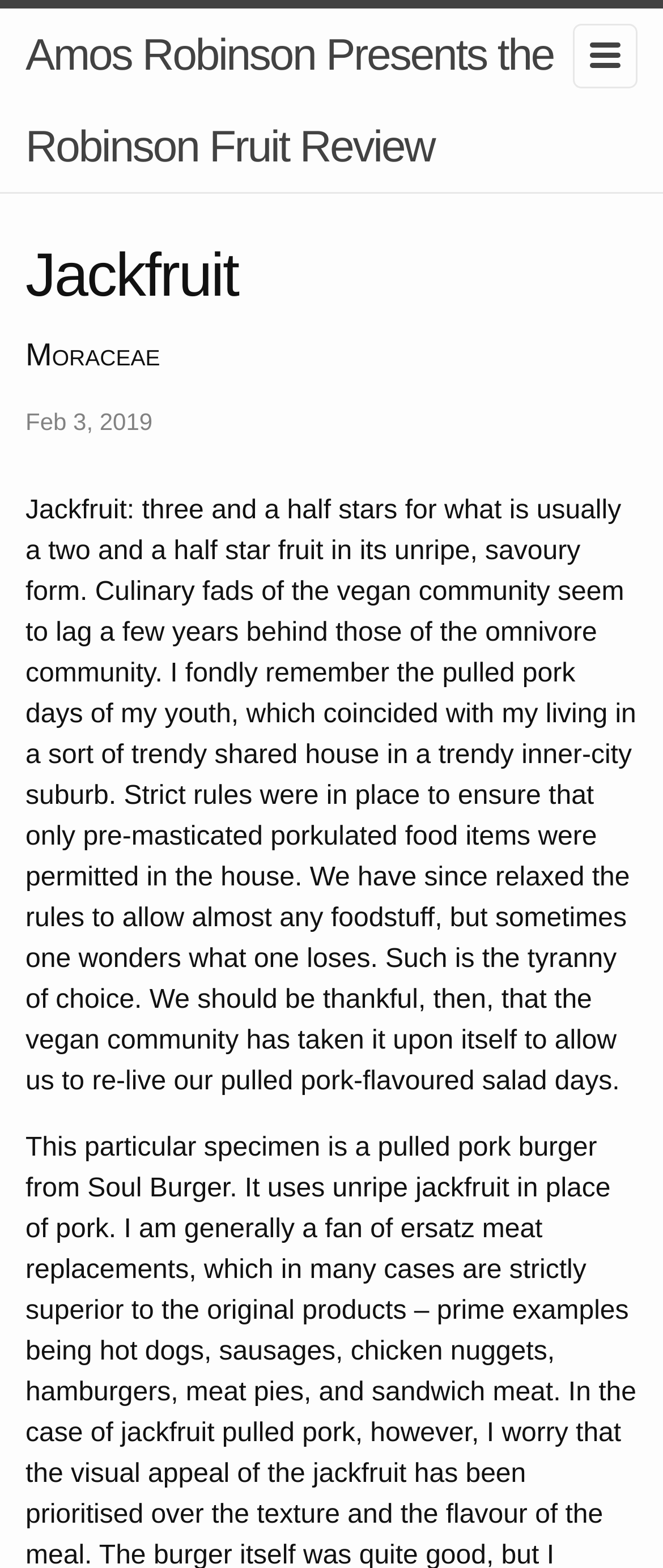What is the author reminiscing about?
Provide a short answer using one word or a brief phrase based on the image.

pulled pork days